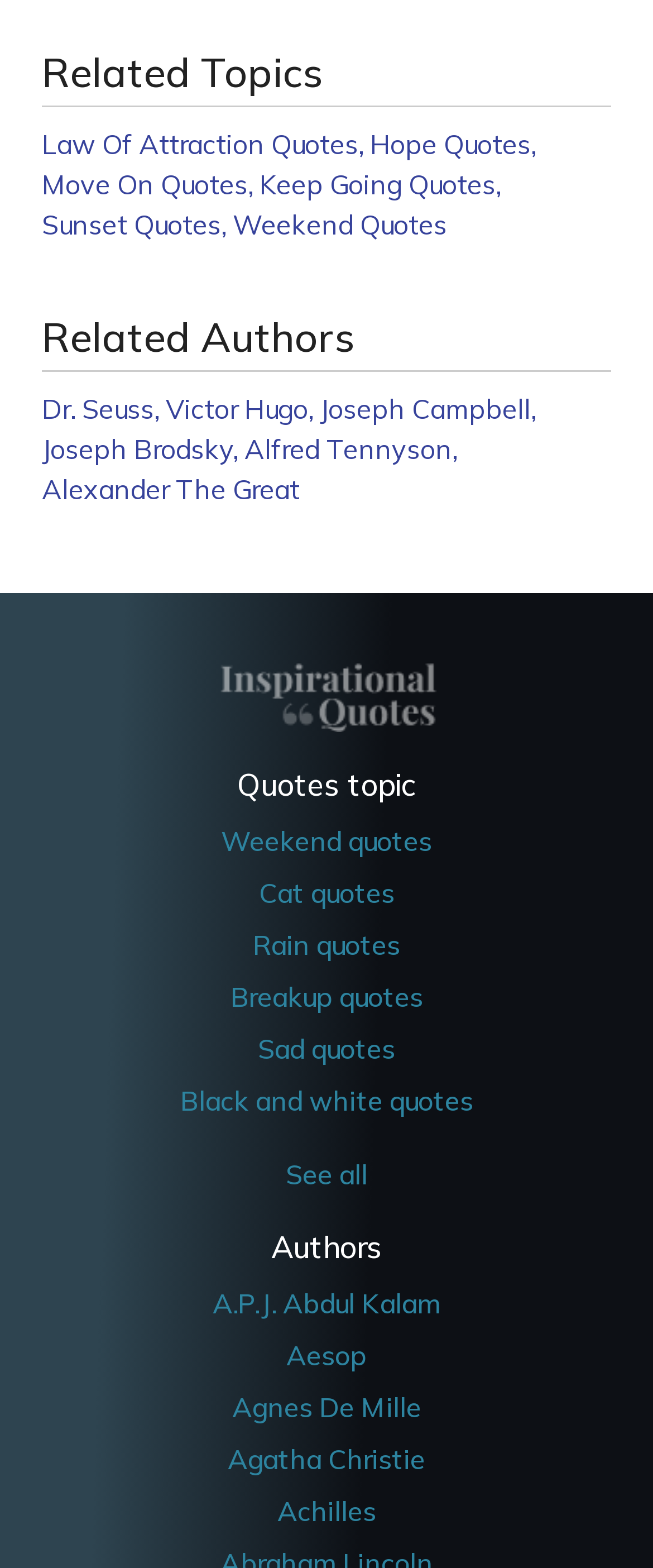Mark the bounding box of the element that matches the following description: "parent_node: All rights reserved".

[0.332, 0.421, 0.668, 0.467]